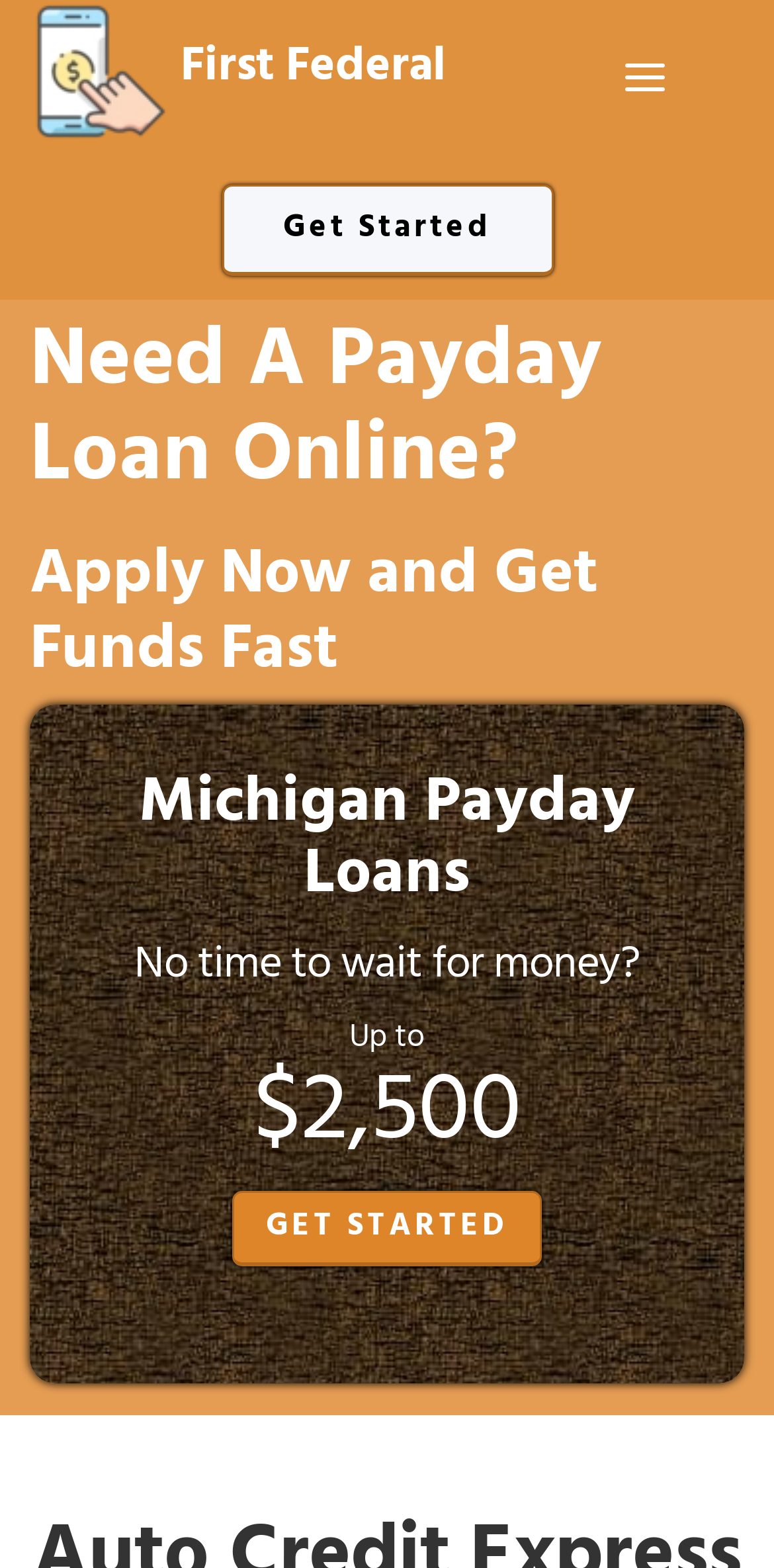Respond to the question with just a single word or phrase: 
What type of loan is specifically mentioned?

Michigan Payday Loans